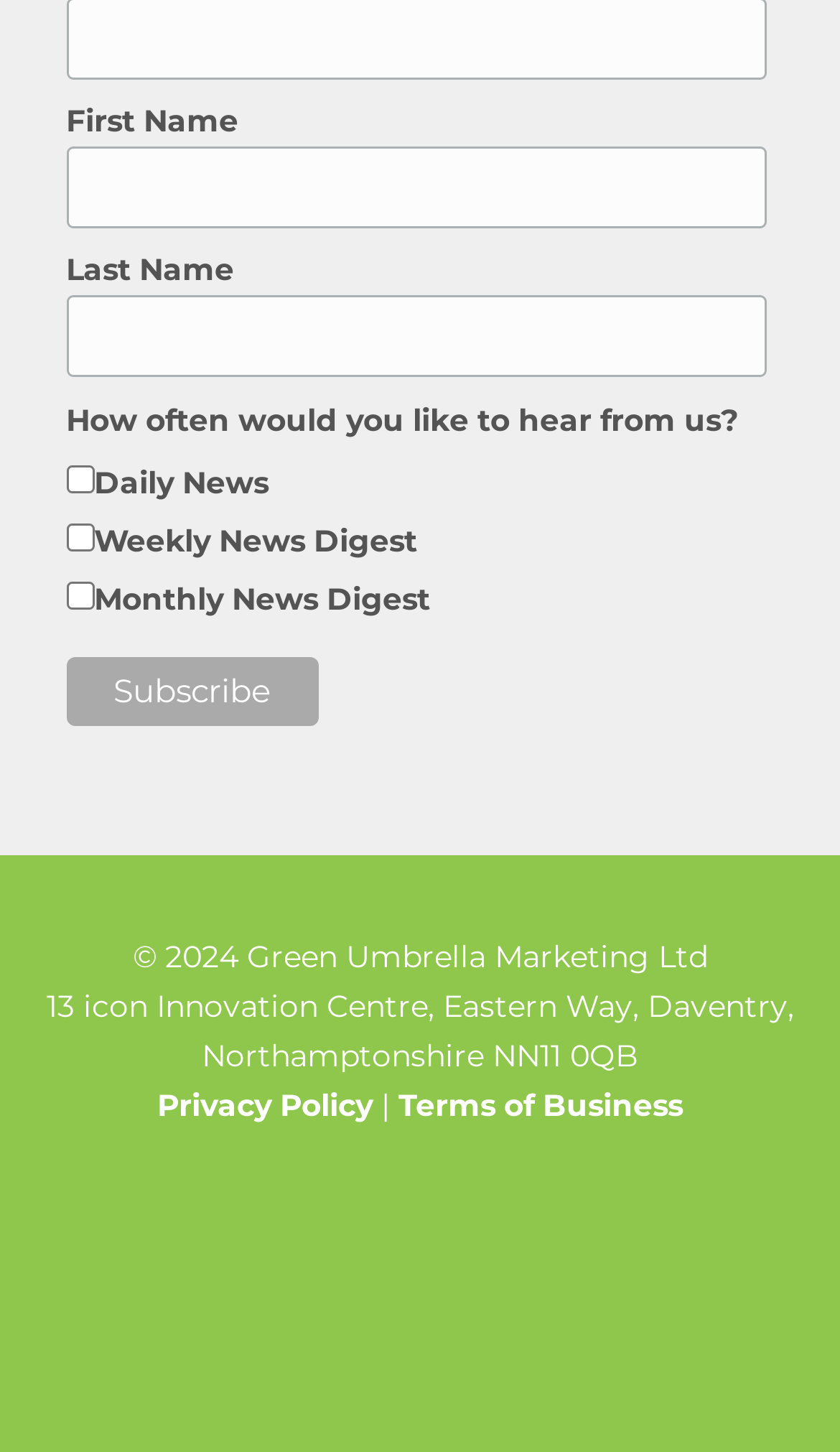Locate the bounding box coordinates of the clickable region necessary to complete the following instruction: "Select daily news". Provide the coordinates in the format of four float numbers between 0 and 1, i.e., [left, top, right, bottom].

[0.078, 0.32, 0.112, 0.339]